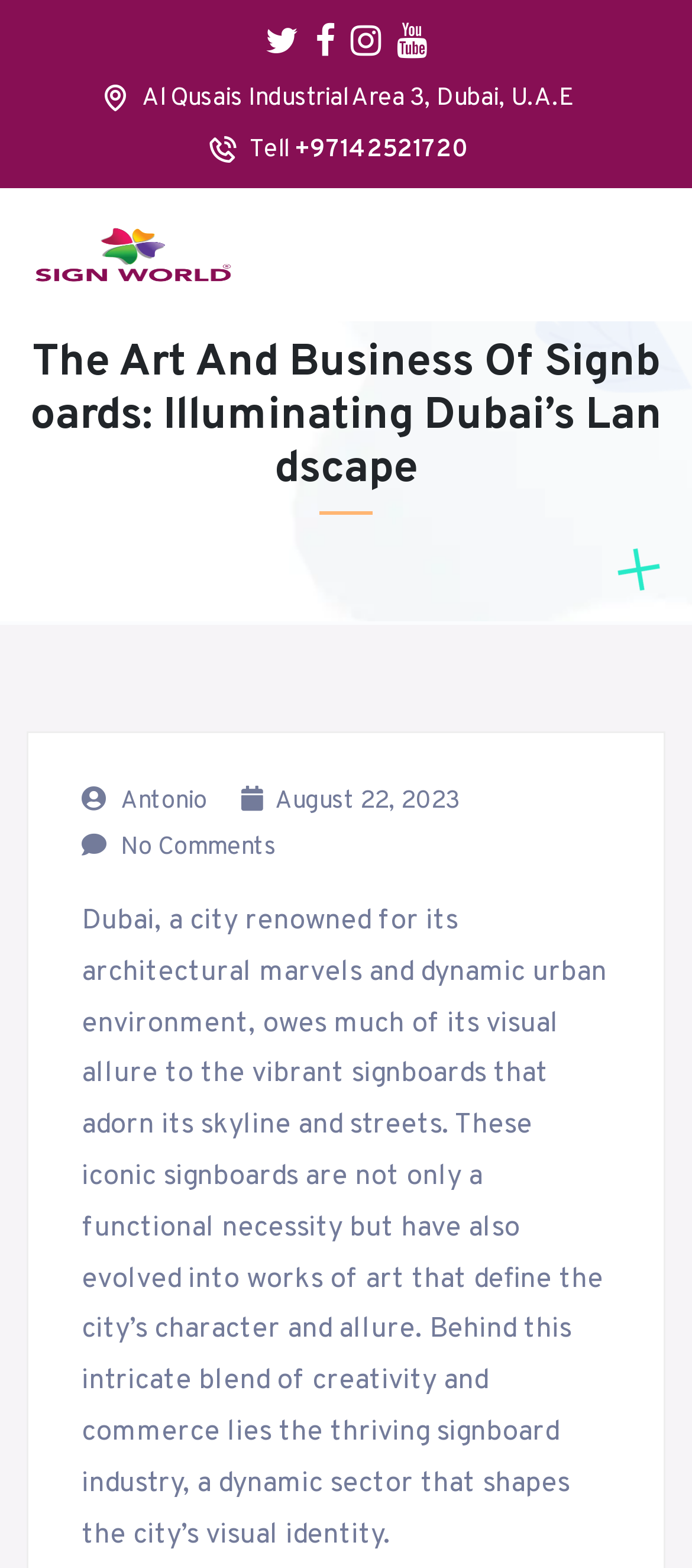Use a single word or phrase to answer the question:
What is the topic of the article on this webpage?

Signboards in Dubai